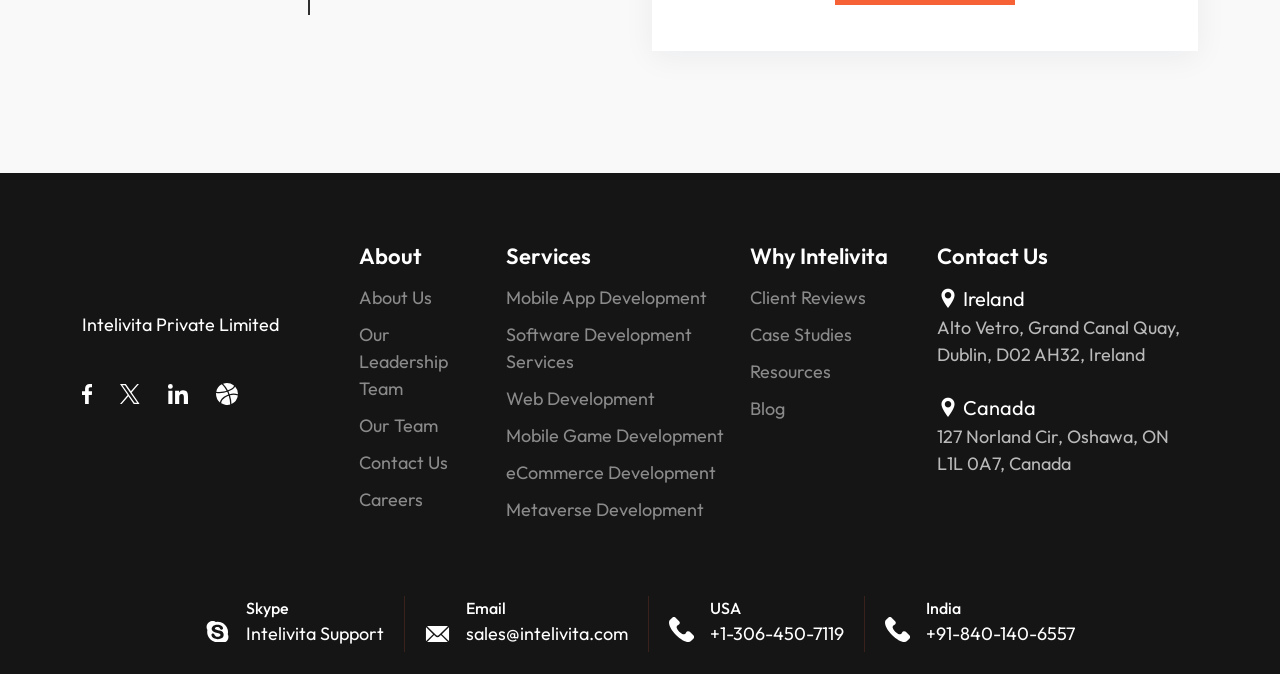Please determine the bounding box of the UI element that matches this description: Mobile Game Development. The coordinates should be given as (top-left x, top-left y, bottom-right x, bottom-right y), with all values between 0 and 1.

[0.395, 0.627, 0.567, 0.667]